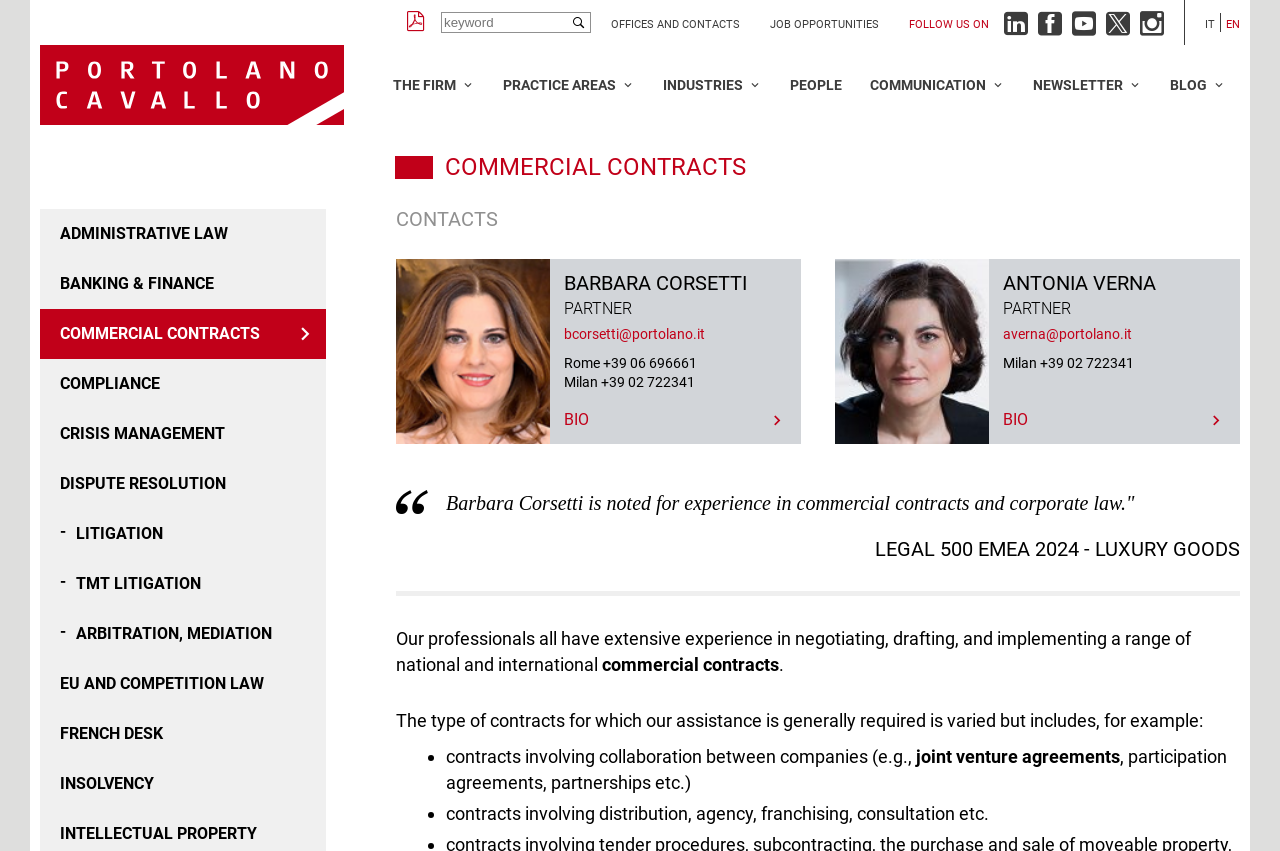What are some examples of contracts that the law firm assists with?
From the details in the image, provide a complete and detailed answer to the question.

I found the answer by reading the list of examples on the webpage, which mentions that the law firm assists with contracts involving collaboration between companies, such as joint venture agreements, participation agreements, and partnerships.